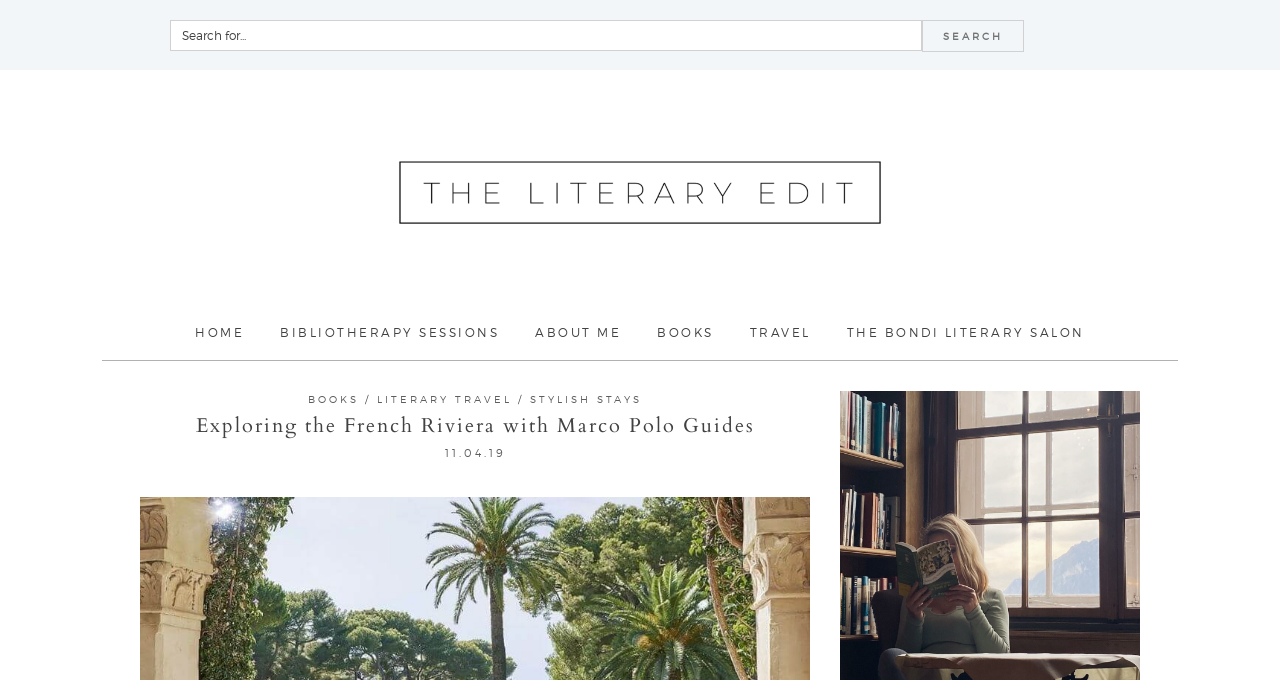Can you pinpoint the bounding box coordinates for the clickable element required for this instruction: "Explore travel section"? The coordinates should be four float numbers between 0 and 1, i.e., [left, top, right, bottom].

[0.572, 0.448, 0.647, 0.53]